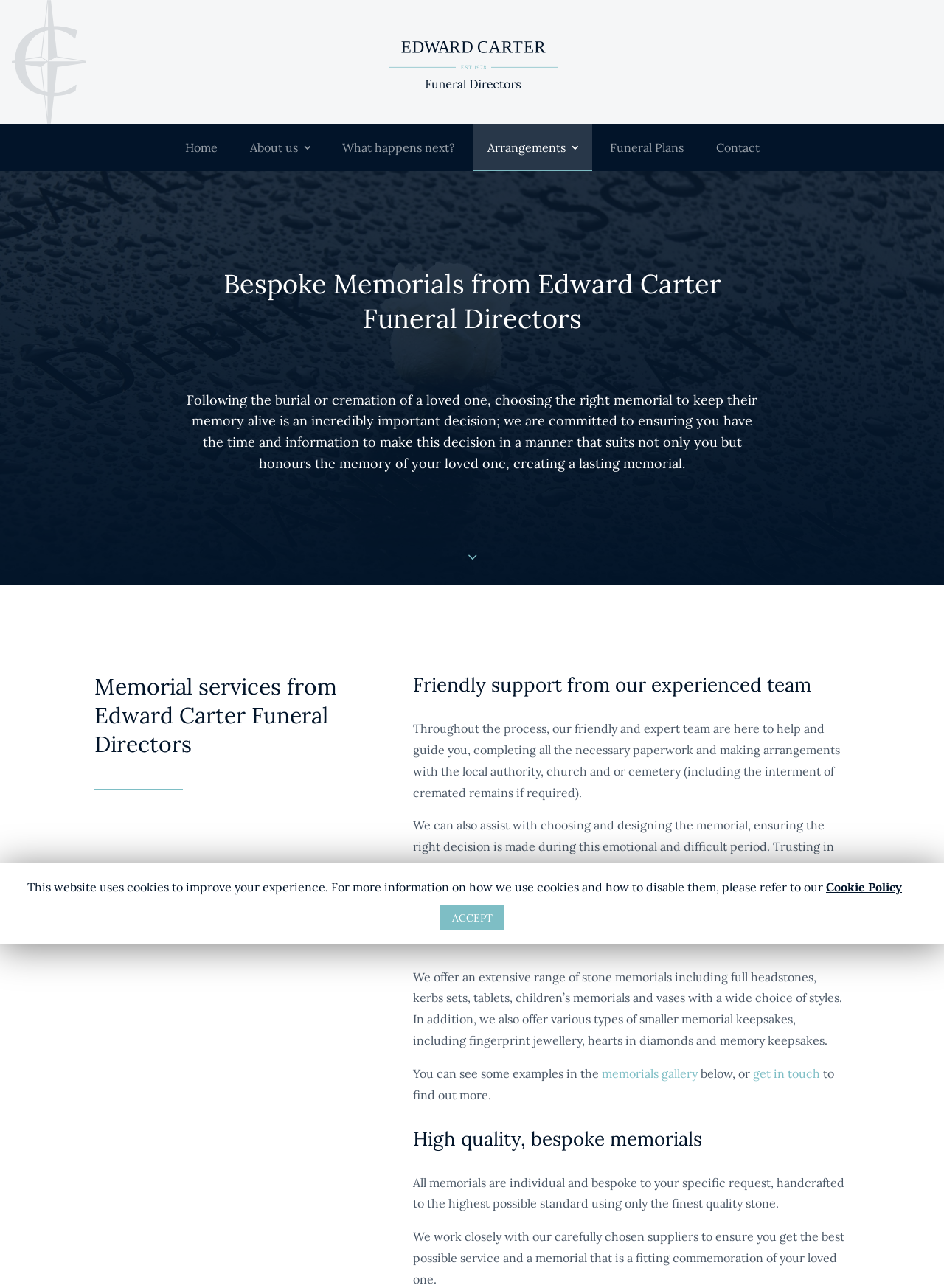Please locate the bounding box coordinates of the element's region that needs to be clicked to follow the instruction: "Get in touch with the funeral directors". The bounding box coordinates should be provided as four float numbers between 0 and 1, i.e., [left, top, right, bottom].

[0.798, 0.841, 0.869, 0.853]